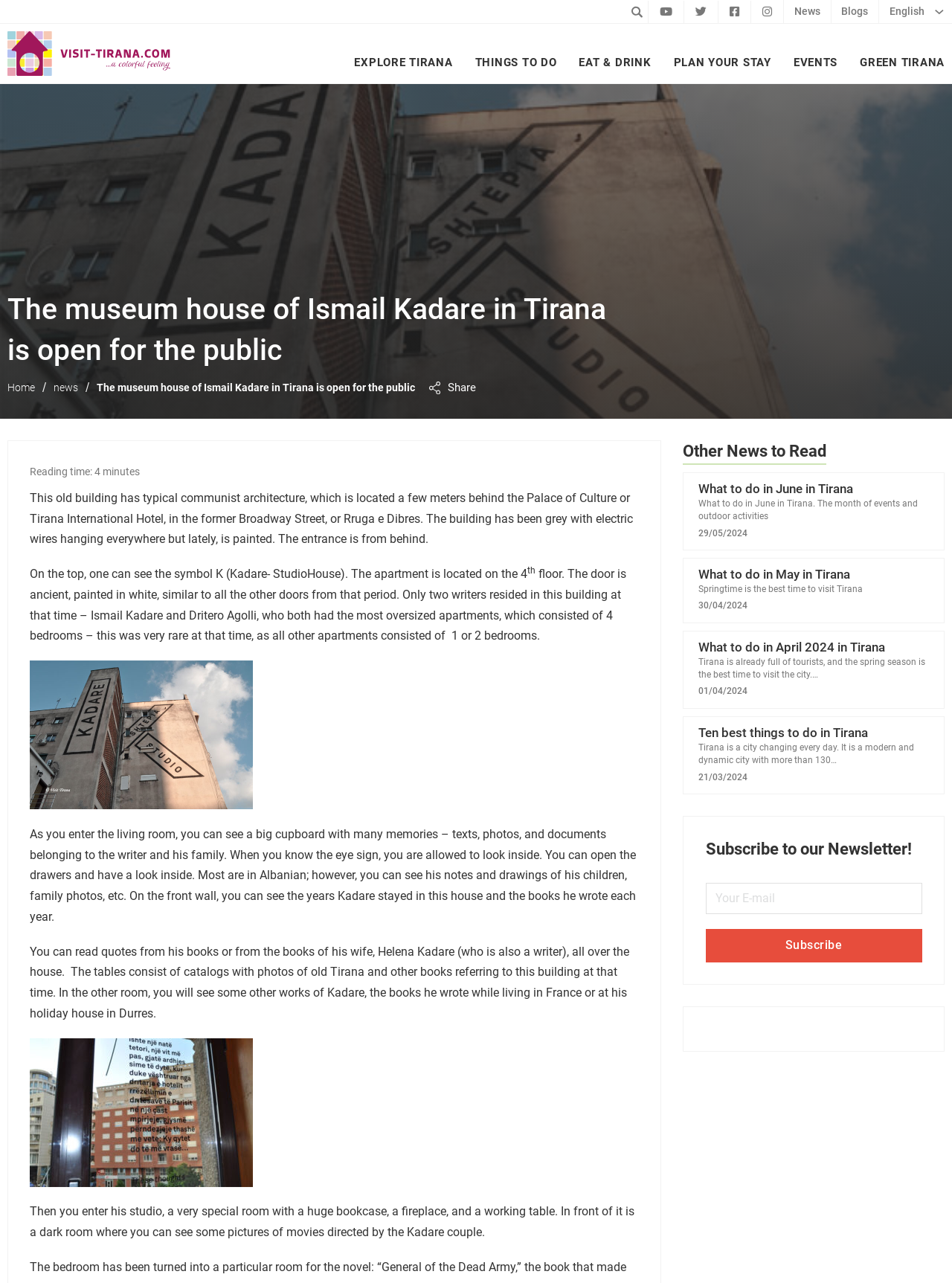Use a single word or phrase to respond to the question:
What is the name of the museum house?

Ismail Kadare